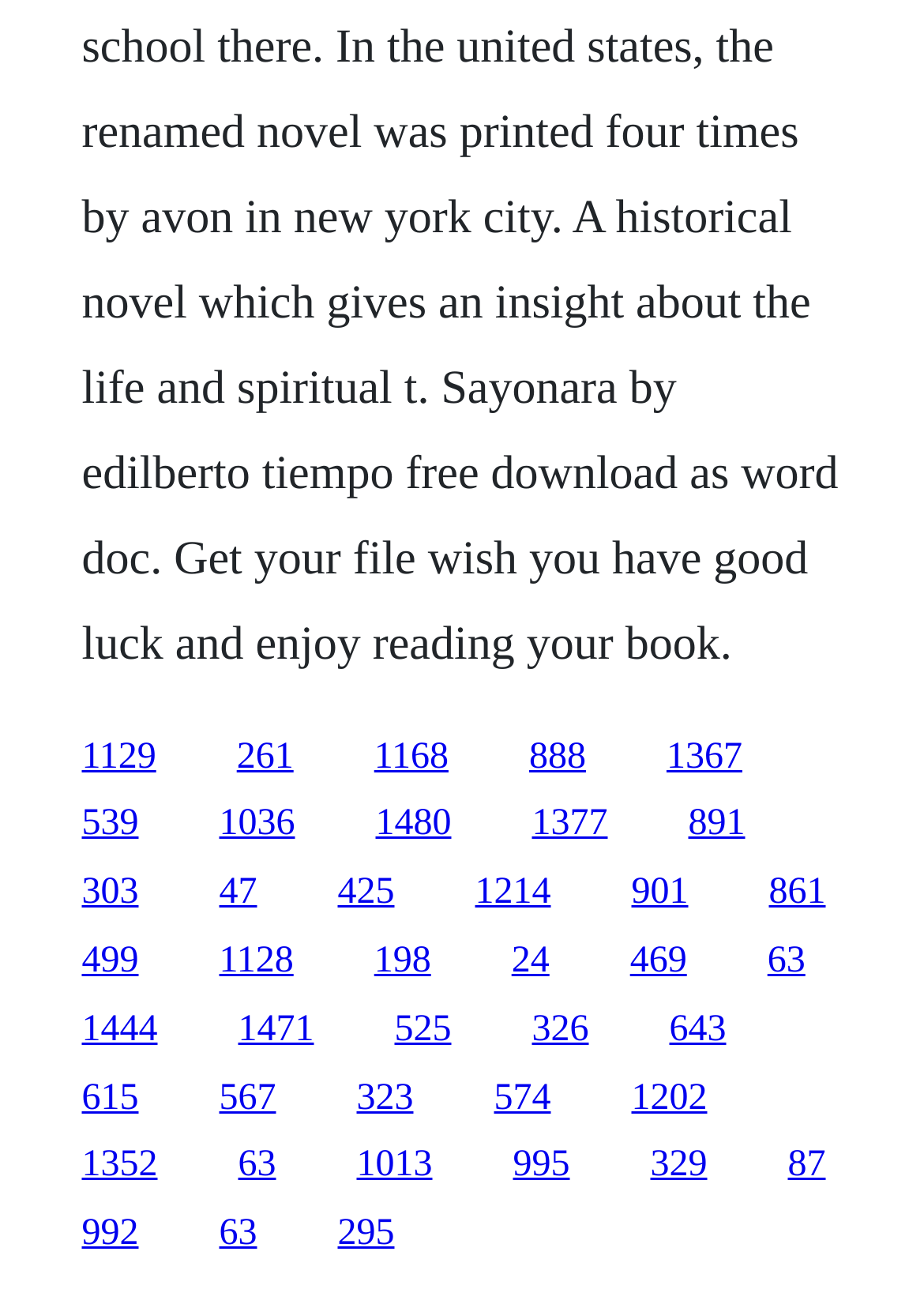What is the vertical position of the link '1129' relative to the link '261'?
Refer to the image and give a detailed answer to the query.

By comparing the y1 and y2 coordinates of the bounding boxes of the two links, I found that the link '1129' has a smaller y1 and y2 value than the link '261', indicating that it is positioned above the link '261'.